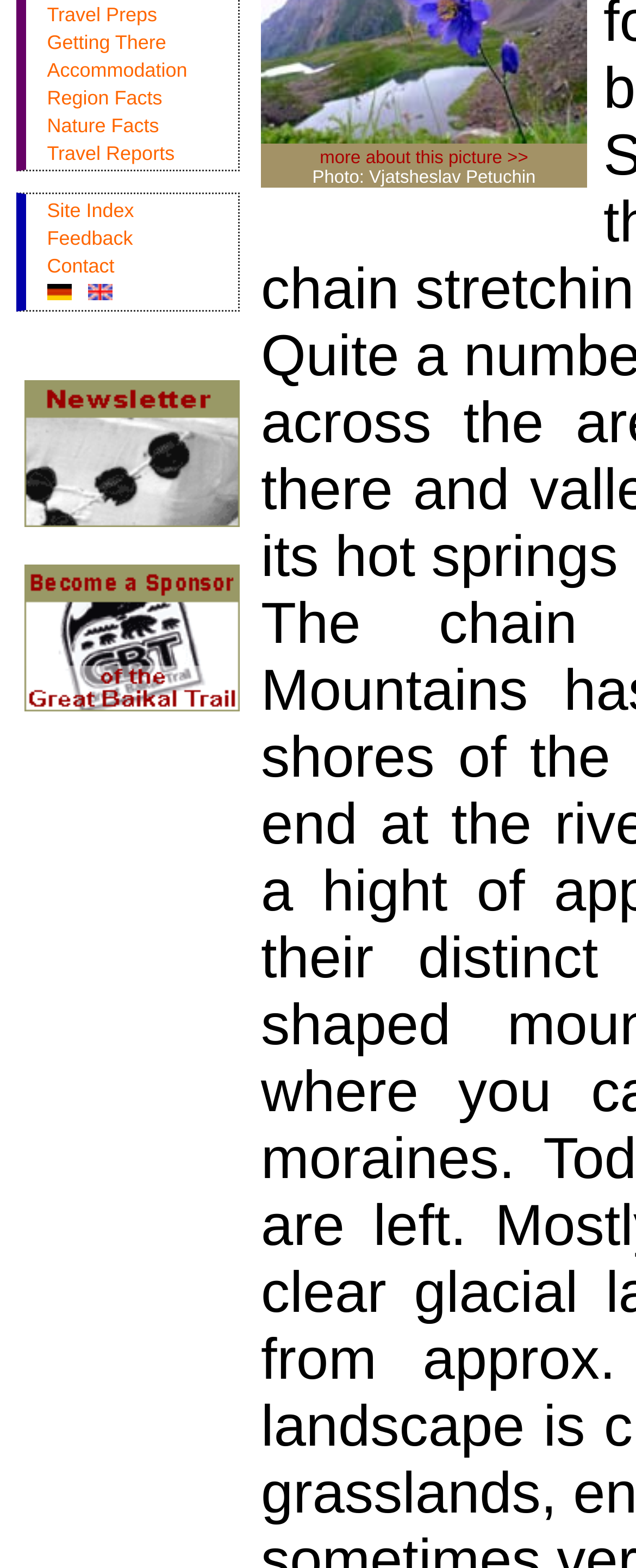Locate the UI element described by alt="Switch to English" in the provided webpage screenshot. Return the bounding box coordinates in the format (top-left x, top-left y, bottom-right x, bottom-right y), ensuring all values are between 0 and 1.

[0.138, 0.18, 0.176, 0.195]